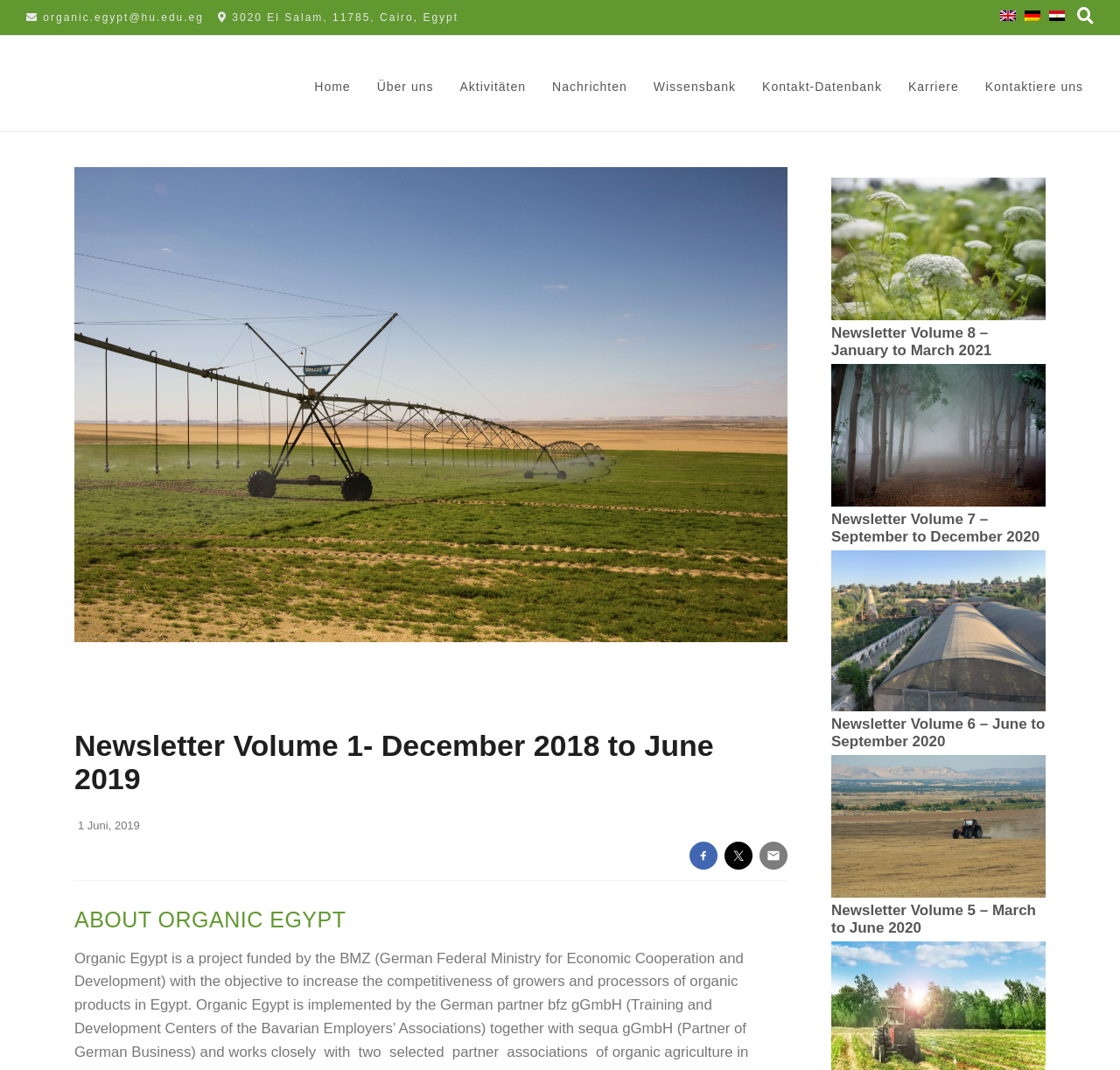What is the language of the newsletter?
Provide a well-explained and detailed answer to the question.

I determined the language of the newsletter by looking at the language selection links at the top right corner of the webpage, which include 'en', 'de', and 'ar'. The 'en' link is currently selected, indicating that the language of the newsletter is English.